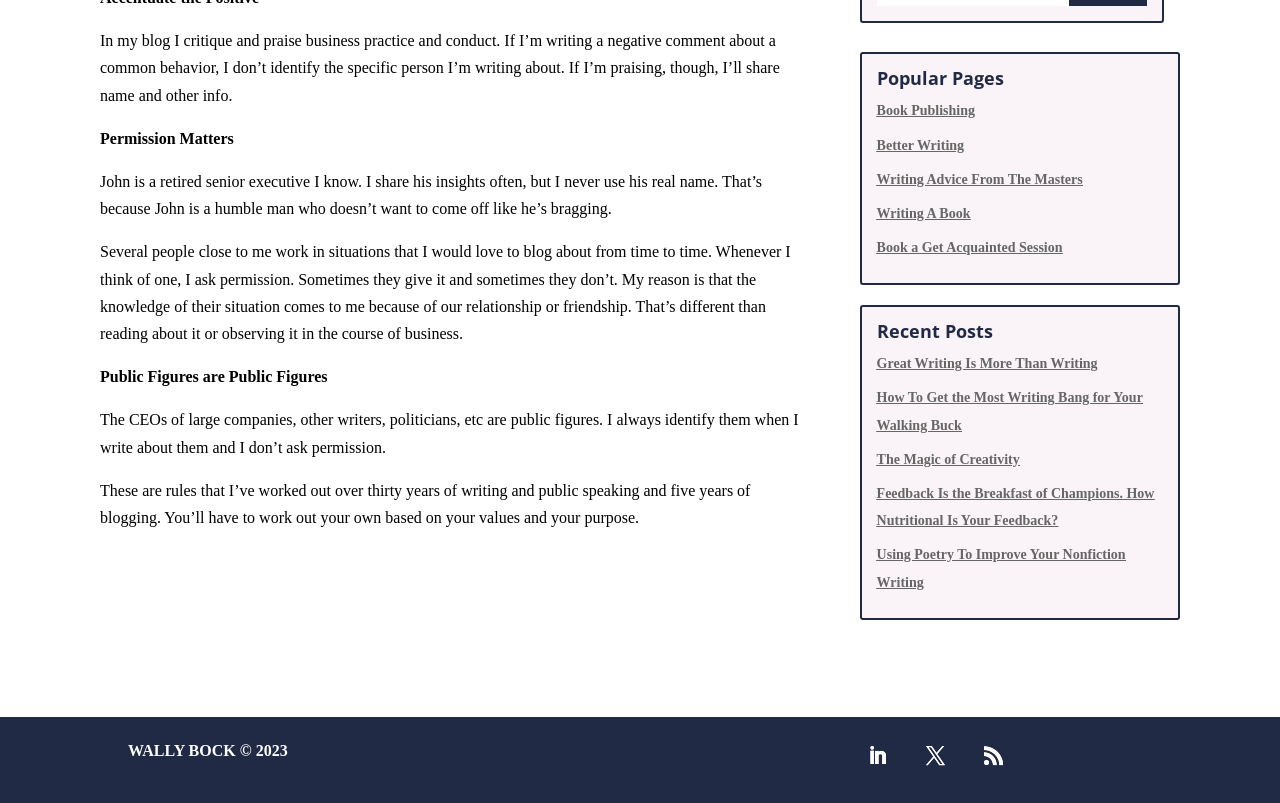Predict the bounding box coordinates of the UI element that matches this description: "Follow". The coordinates should be in the format [left, top, right, bottom] with each value between 0 and 1.

[0.761, 0.917, 0.791, 0.965]